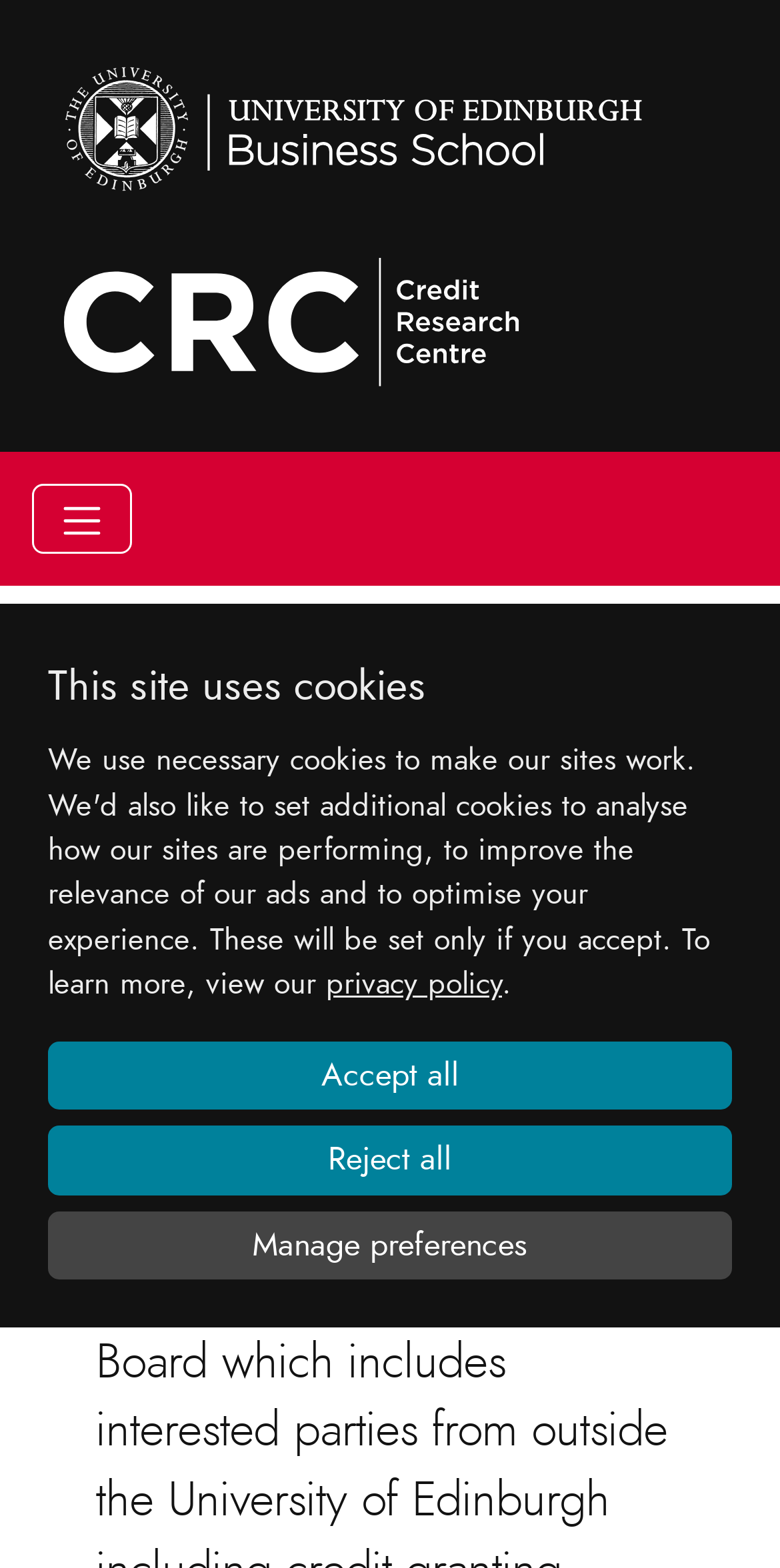Offer an extensive depiction of the webpage and its key elements.

The webpage is about the Research Advisory Board of the Credit Research Centre. At the top-left corner, there is a small image, and next to it, a "Skip to main content" link. Below these elements, there is a main navigation menu that spans the entire width of the page, containing links to various sections such as Home, Conference, Research, and About.

On the top-right side, there are two logos: the Business School Logo in White and the CRC Logo. A "Toggle navigation" button is located below these logos, which controls the navigation menu.

Below the navigation menu, there is a breadcrumb navigation section that displays the current page's location, with links to the Home and About pages. The current page's title, "Research Advisory Board", is displayed prominently in this section.

The main content of the page is headed by a "Research Advisory Board" title. Below this title, there is a notice that "This site uses cookies" with a link to the privacy policy and buttons to accept, reject, or manage cookie preferences.